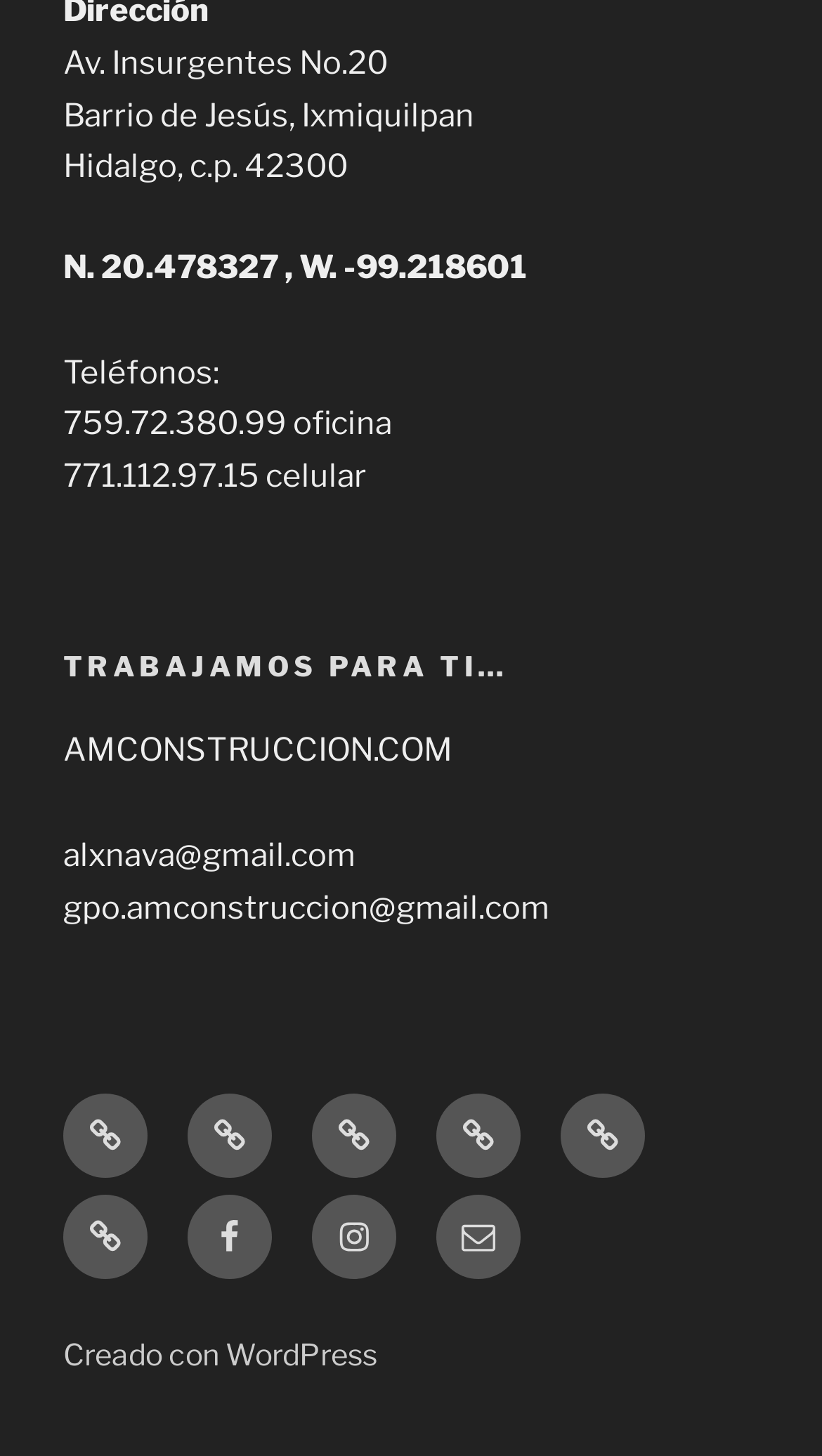Please provide the bounding box coordinates for the element that needs to be clicked to perform the instruction: "visit Facebook page". The coordinates must consist of four float numbers between 0 and 1, formatted as [left, top, right, bottom].

[0.228, 0.821, 0.331, 0.878]